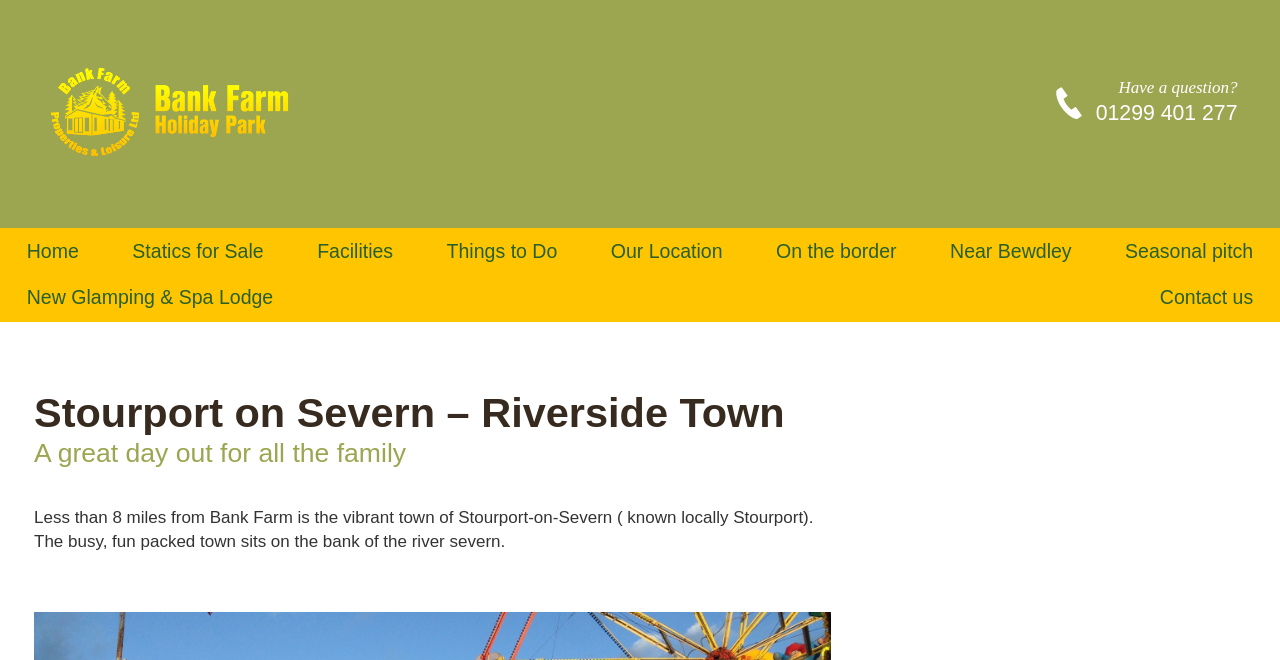Please identify the coordinates of the bounding box for the clickable region that will accomplish this instruction: "Go to the Home page".

[0.013, 0.345, 0.069, 0.416]